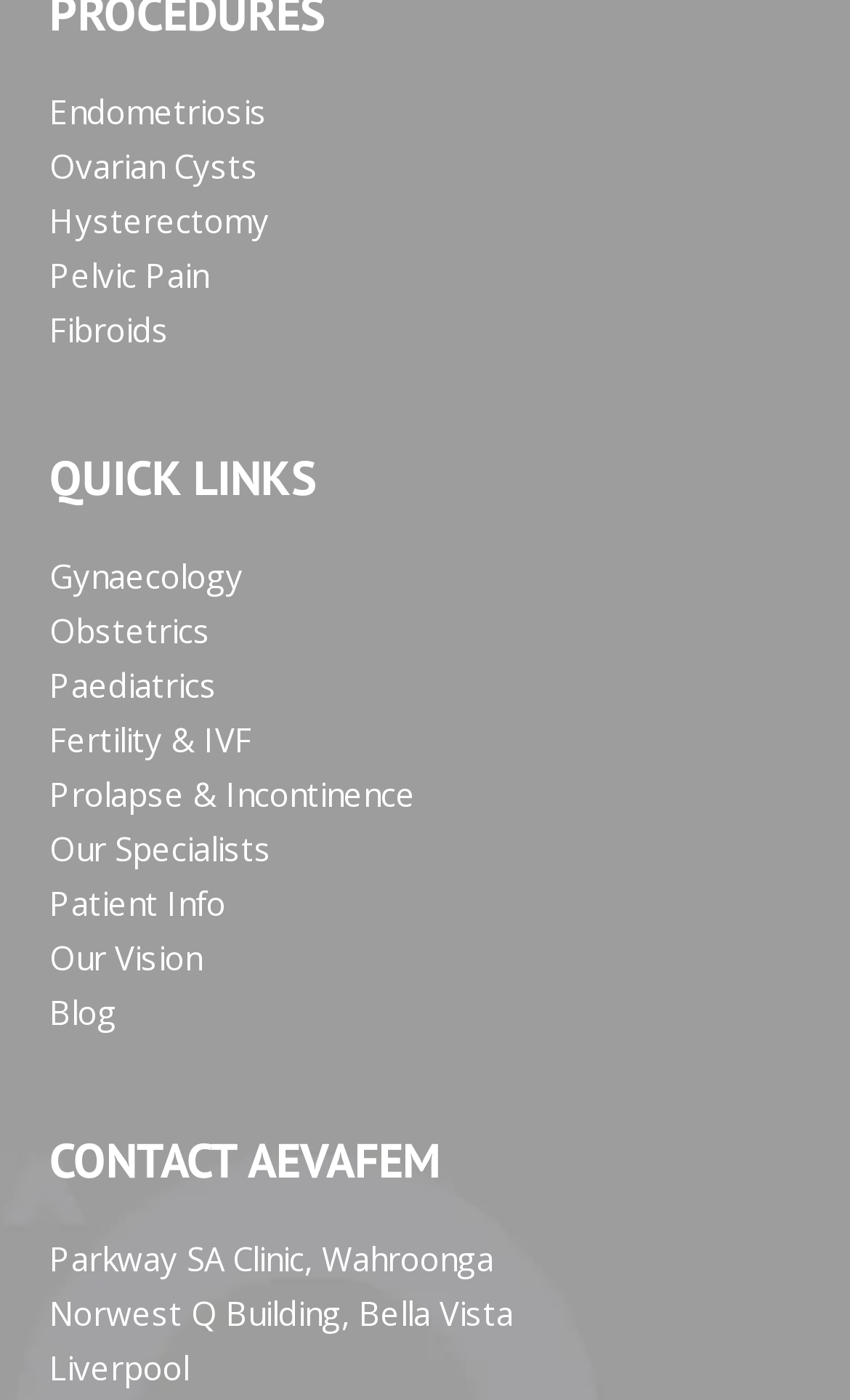Predict the bounding box of the UI element based on this description: "Norwest Q Building, Bella Vista".

[0.058, 0.922, 0.604, 0.953]